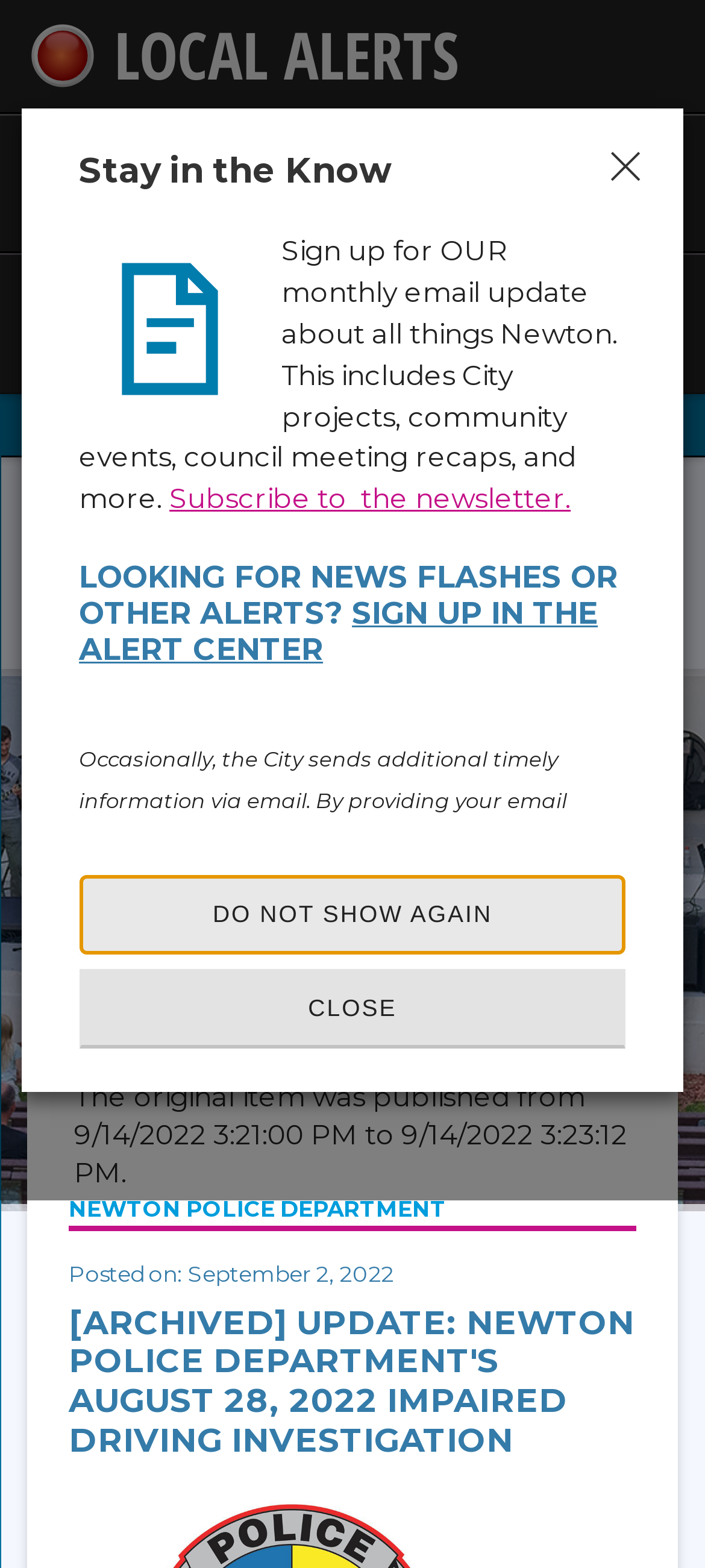Determine the bounding box coordinates of the UI element that matches the following description: "Menu". The coordinates should be four float numbers between 0 and 1 in the format [left, top, right, bottom].

[0.0, 0.257, 0.246, 0.287]